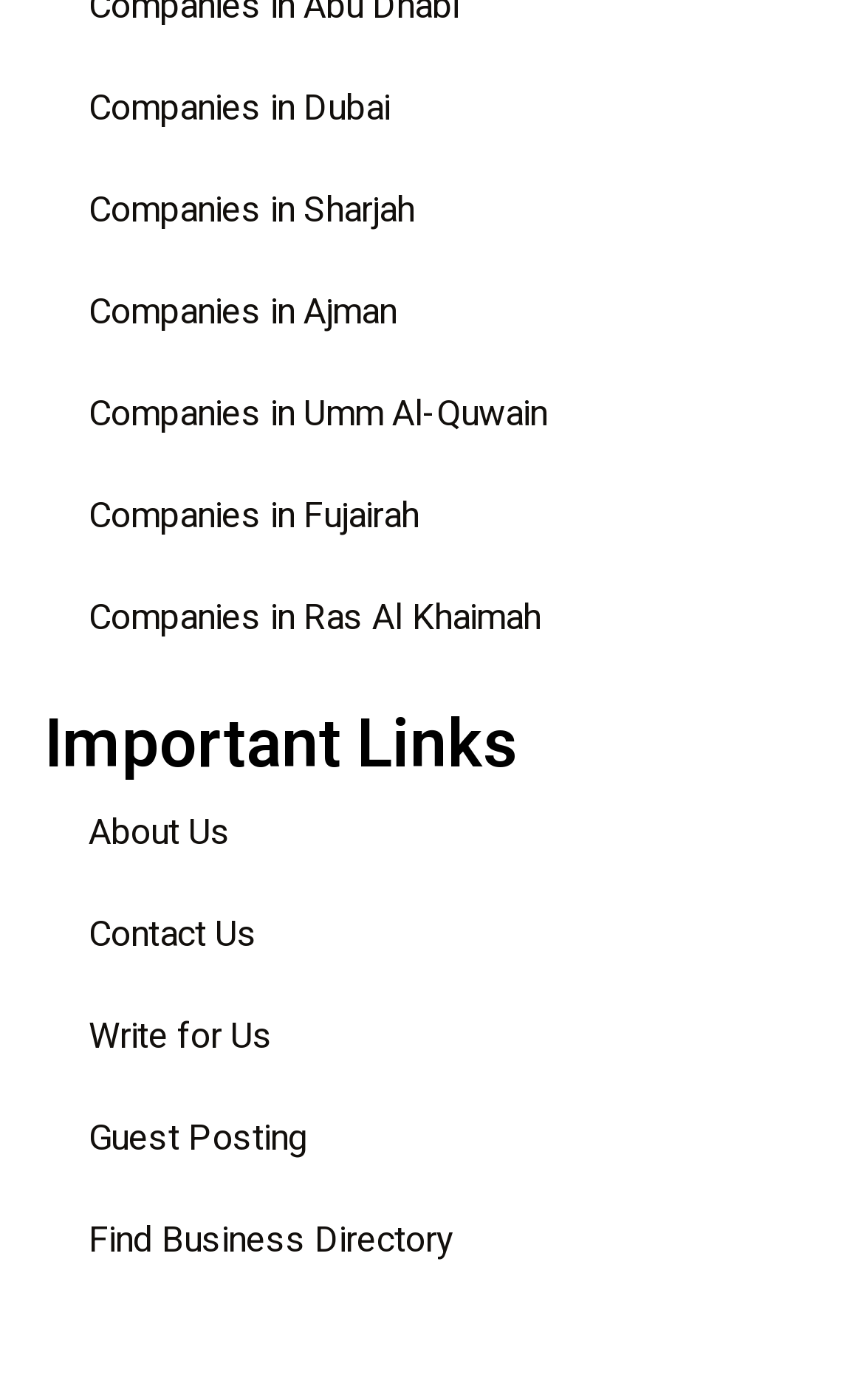Please analyze the image and provide a thorough answer to the question:
What is the last link in the 'Important Links' section?

By examining the links in the 'Important Links' section, I found that the last link is 'Find Business Directory'.